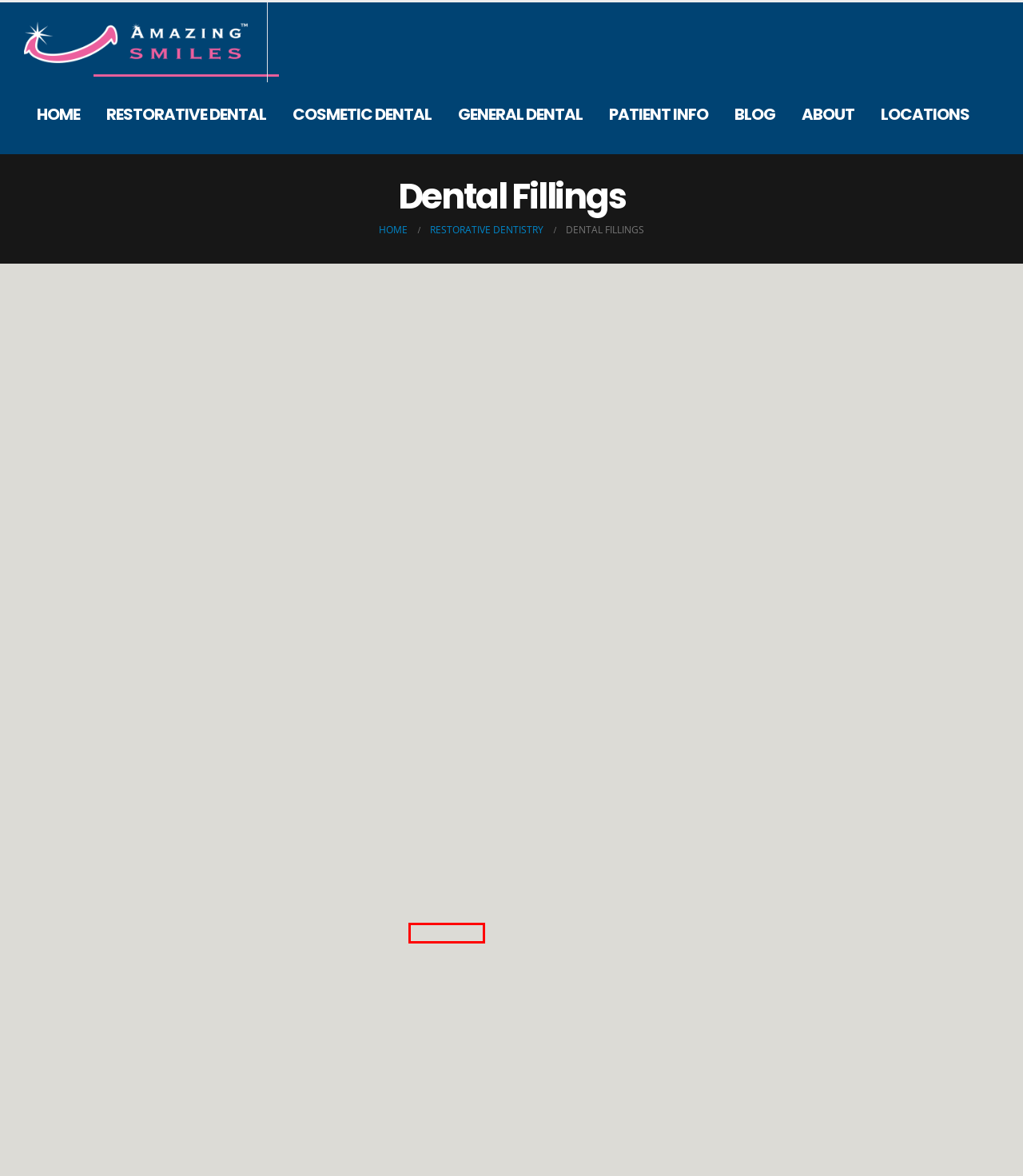Consider the screenshot of a webpage with a red bounding box around an element. Select the webpage description that best corresponds to the new page after clicking the element inside the red bounding box. Here are the candidates:
A. Dental Veneers Gold Coast & Brisbane - Get A Free Quote!
B. General & Cosmetic Dentist: Changing Lives At Amazing Smiles
C. Interest Free Dental Payment Plans - Smile Now Pay Later
D. Child Dental Benefits Schedule - CDBS - Amazing Smiles
E. Cosmetic Dentistry - Get A Free Consult On Selected Services
F. Private Health For Dental - Preferred Provider Dentist
G. Privacy Policy - Amazing Smiles
H. Preventative & General Dentists - Amazing Smiles Dental Care

G